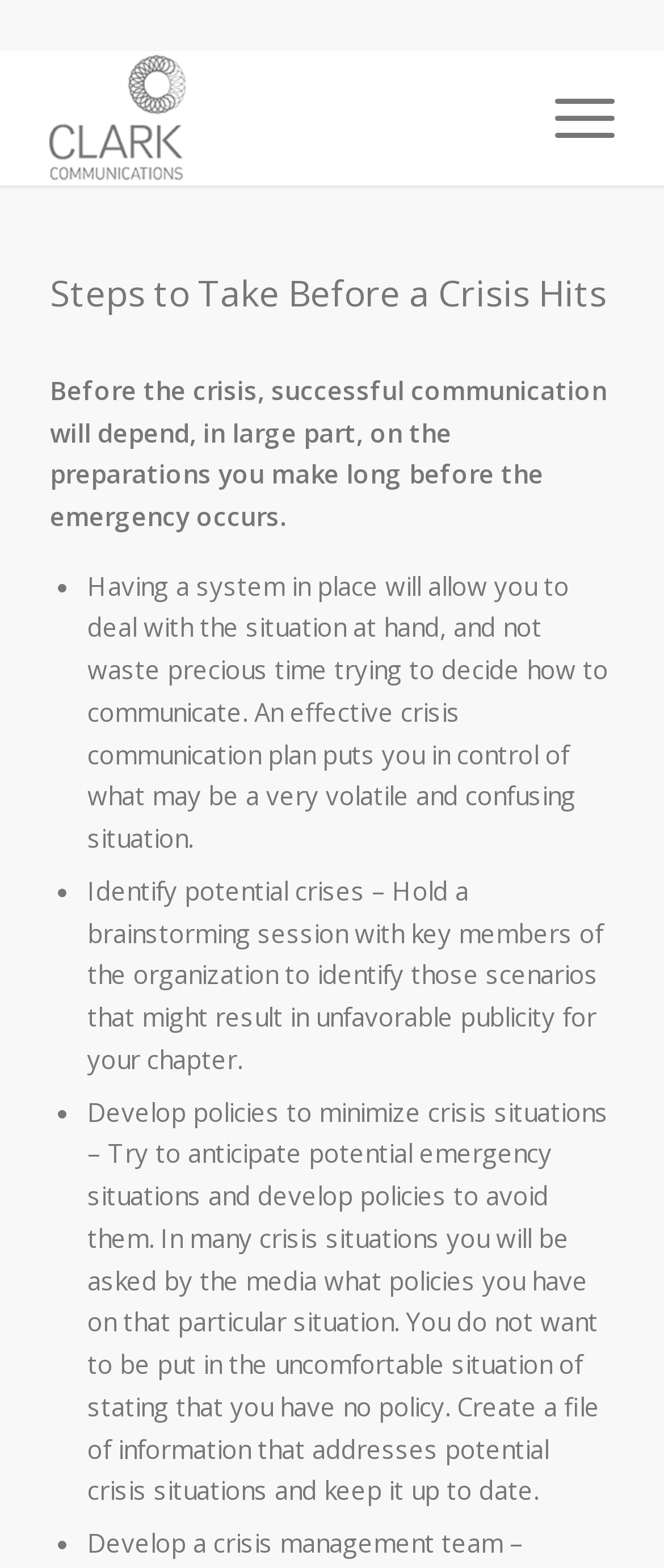Determine the main text heading of the webpage and provide its content.

Steps to Take Before a Crisis Hits